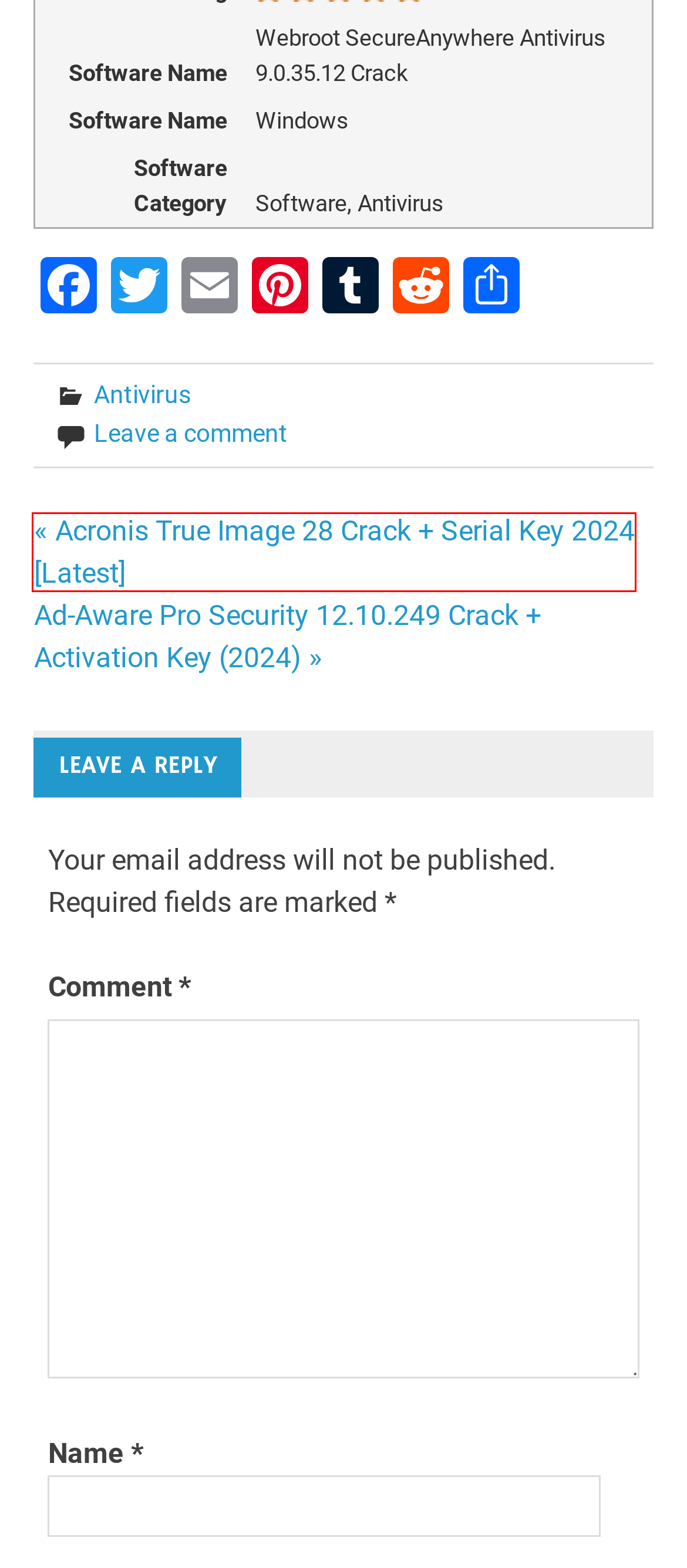Examine the webpage screenshot and identify the UI element enclosed in the red bounding box. Pick the webpage description that most accurately matches the new webpage after clicking the selected element. Here are the candidates:
A. Ad-Aware Pro Security 12.10.249 Crack + Activation Key (2024)
B. Crack Softwares Free Download - Full Version Crack Softwares with Working Keys Get Free!
C. Webroot Antivirus Software for Mac & PC | 14-day Free Trial
D. Antivirus Archives - Crack Softwares Free Download
E. Acronis True Image 28 Crack + Serial Key 2024 [Latest]
F. Blog Tool, Publishing Platform, and CMS – WordPress.org
G. Retired Themes – ThemeZee
H. FrostWire APK 2024 Crack + License Key Free Download [Latest]

E